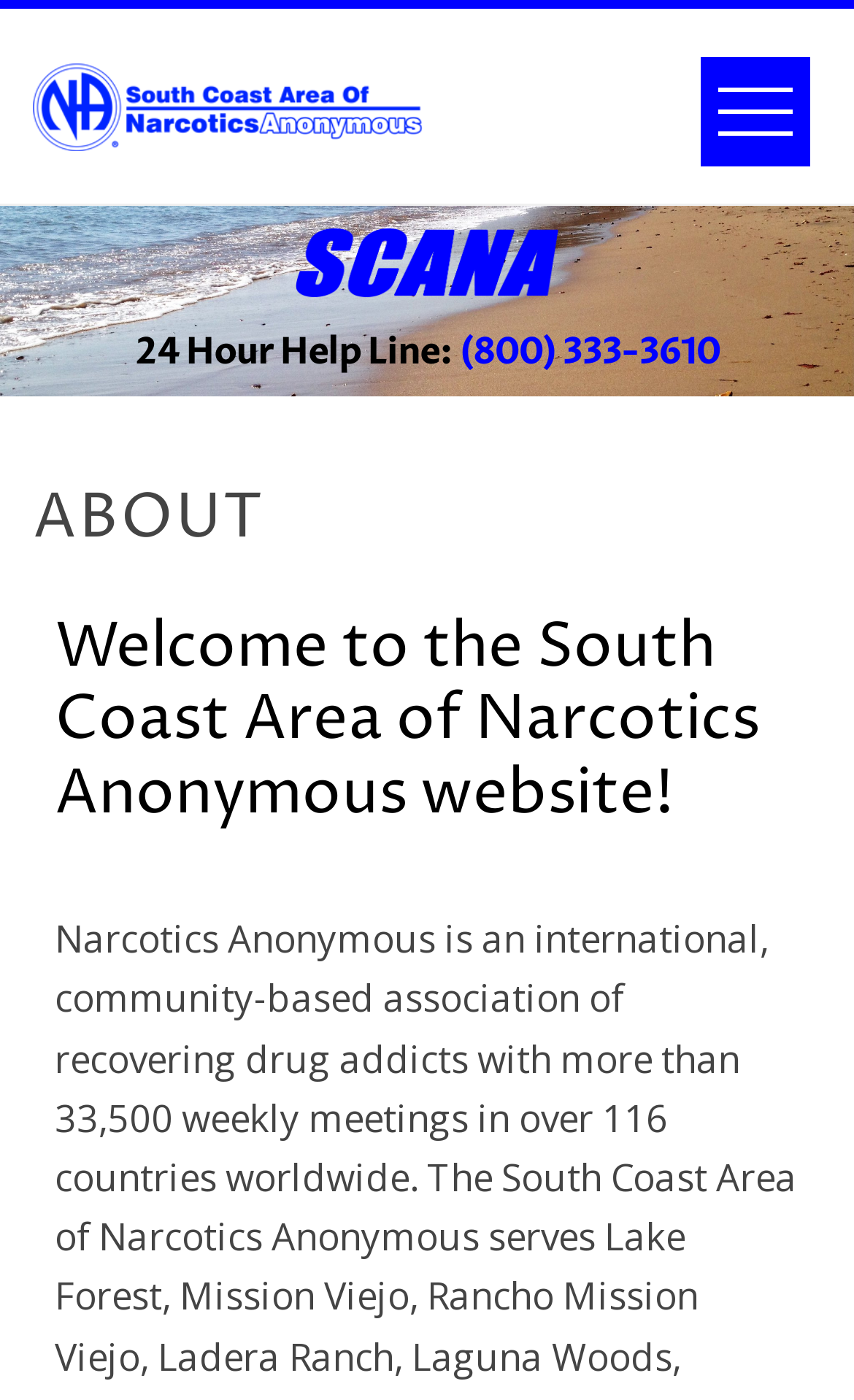Based on the element description (800) 333-3610, identify the bounding box of the UI element in the given webpage screenshot. The coordinates should be in the format (top-left x, top-left y, bottom-right x, bottom-right y) and must be between 0 and 1.

[0.537, 0.234, 0.842, 0.269]